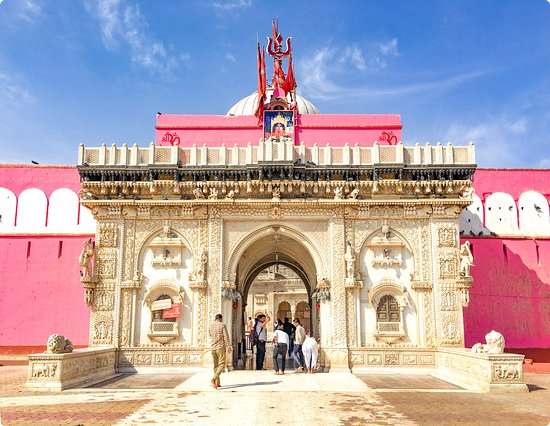Provide a brief response to the question using a single word or phrase: 
What is unique about the rats in this temple?

they embody souls of the deceased